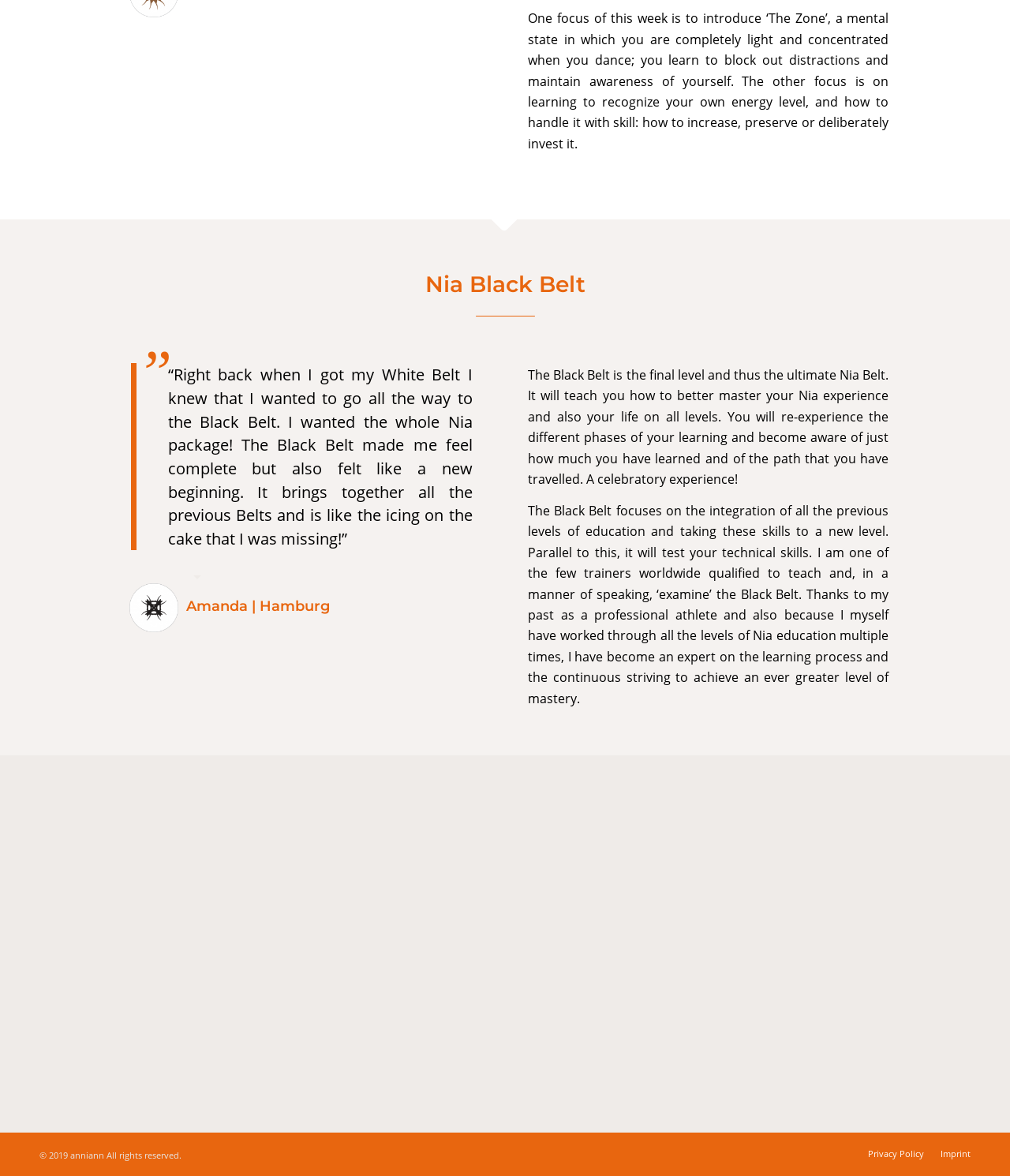Find the bounding box coordinates of the element to click in order to complete the given instruction: "Read about Nia Black Belt."

[0.12, 0.223, 0.88, 0.252]